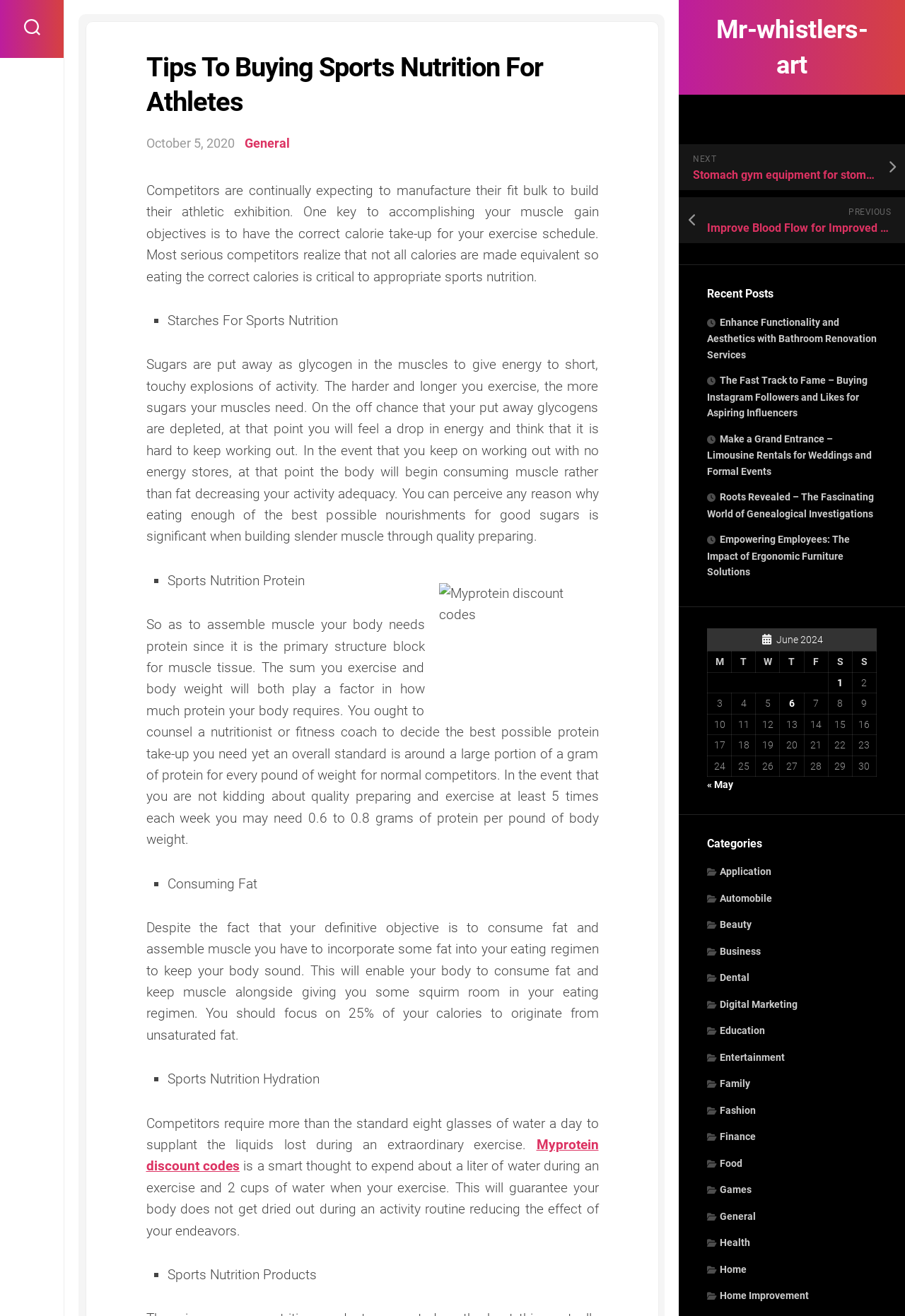Specify the bounding box coordinates of the element's region that should be clicked to achieve the following instruction: "Click on the 'Sports Nutrition For Athletes' heading". The bounding box coordinates consist of four float numbers between 0 and 1, in the format [left, top, right, bottom].

[0.161, 0.038, 0.661, 0.091]